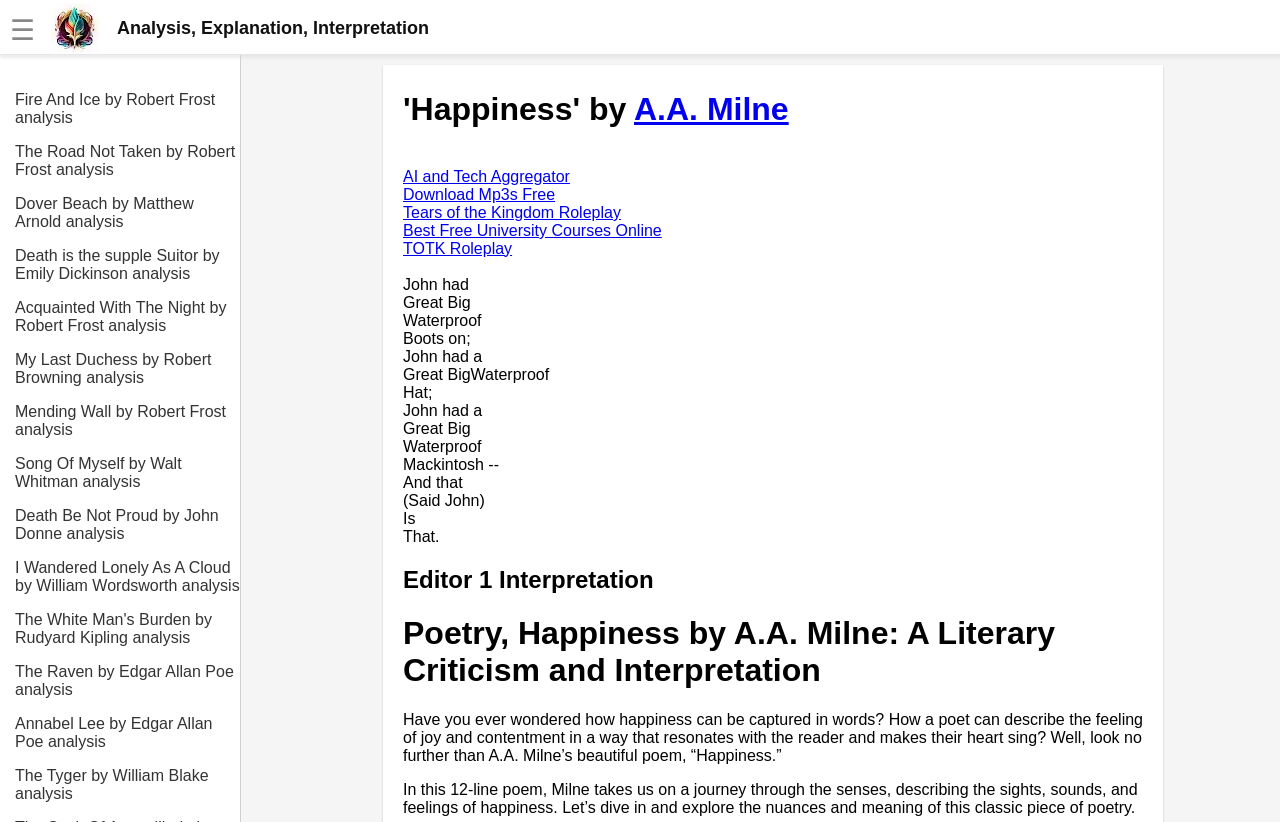Respond concisely with one word or phrase to the following query:
How many StaticText elements are there in the webpage?

15